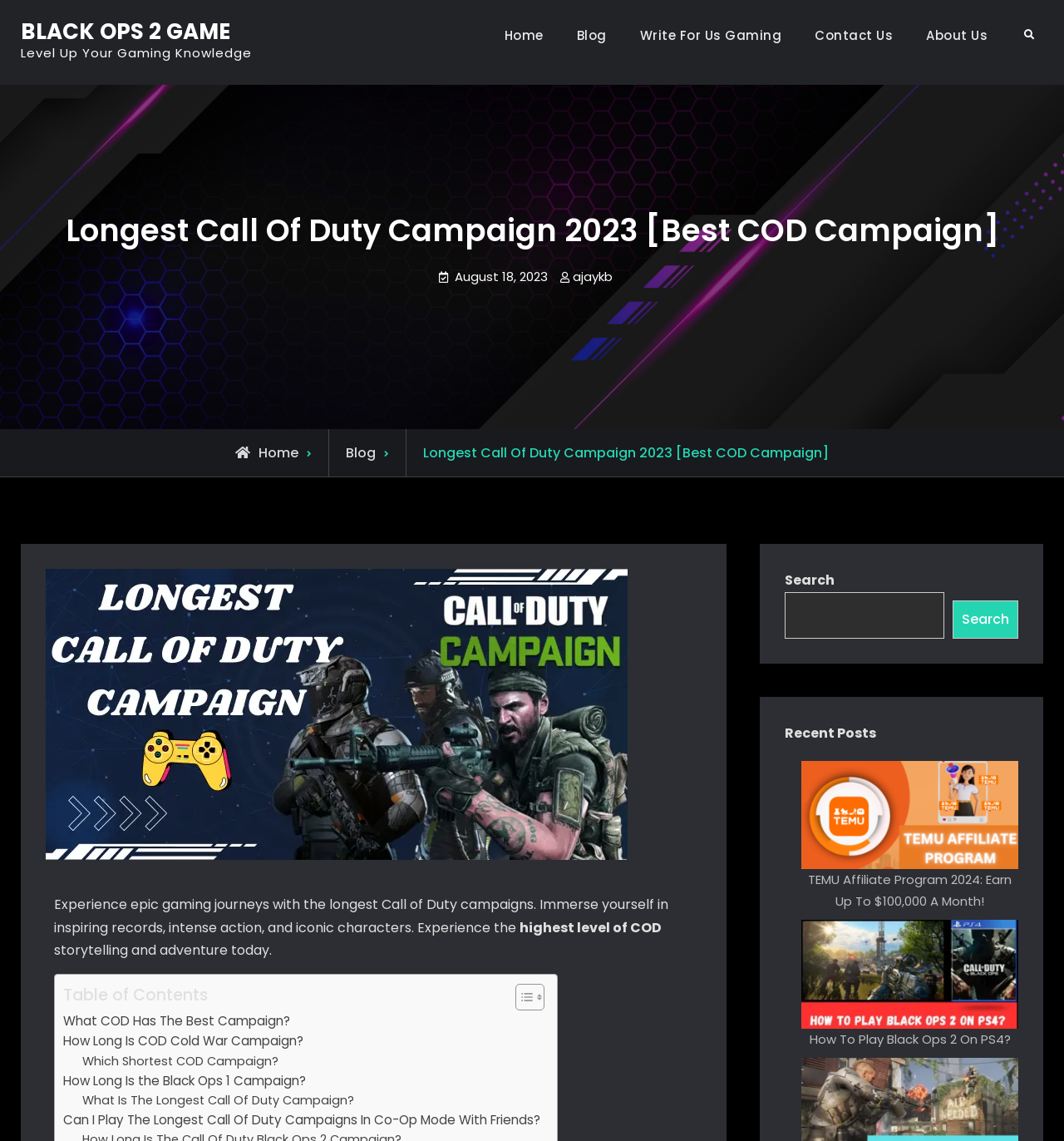Highlight the bounding box of the UI element that corresponds to this description: "Search".

[0.953, 0.018, 0.98, 0.044]